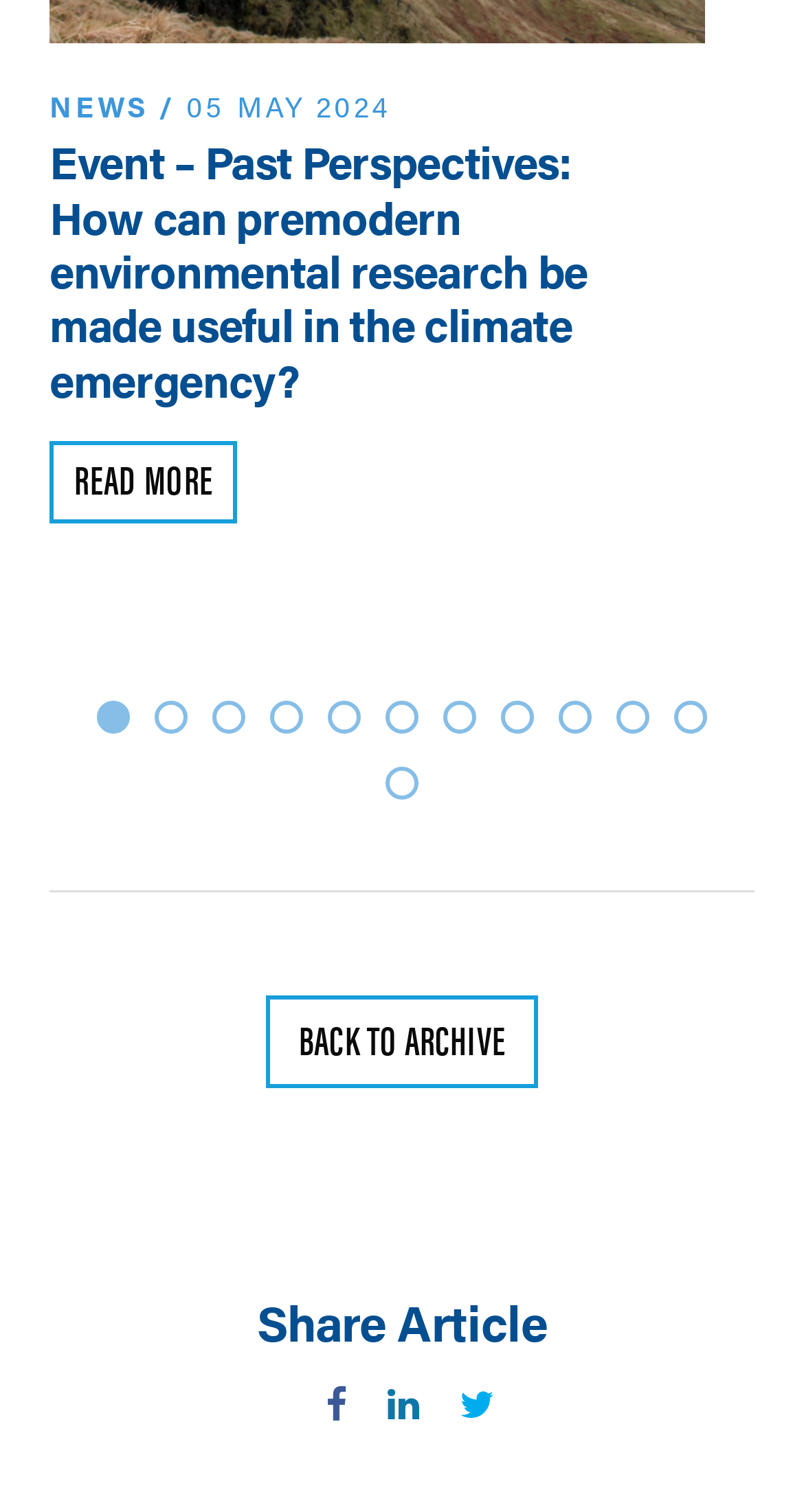How many tabs are there in the tablist?
Based on the screenshot, answer the question with a single word or phrase.

12